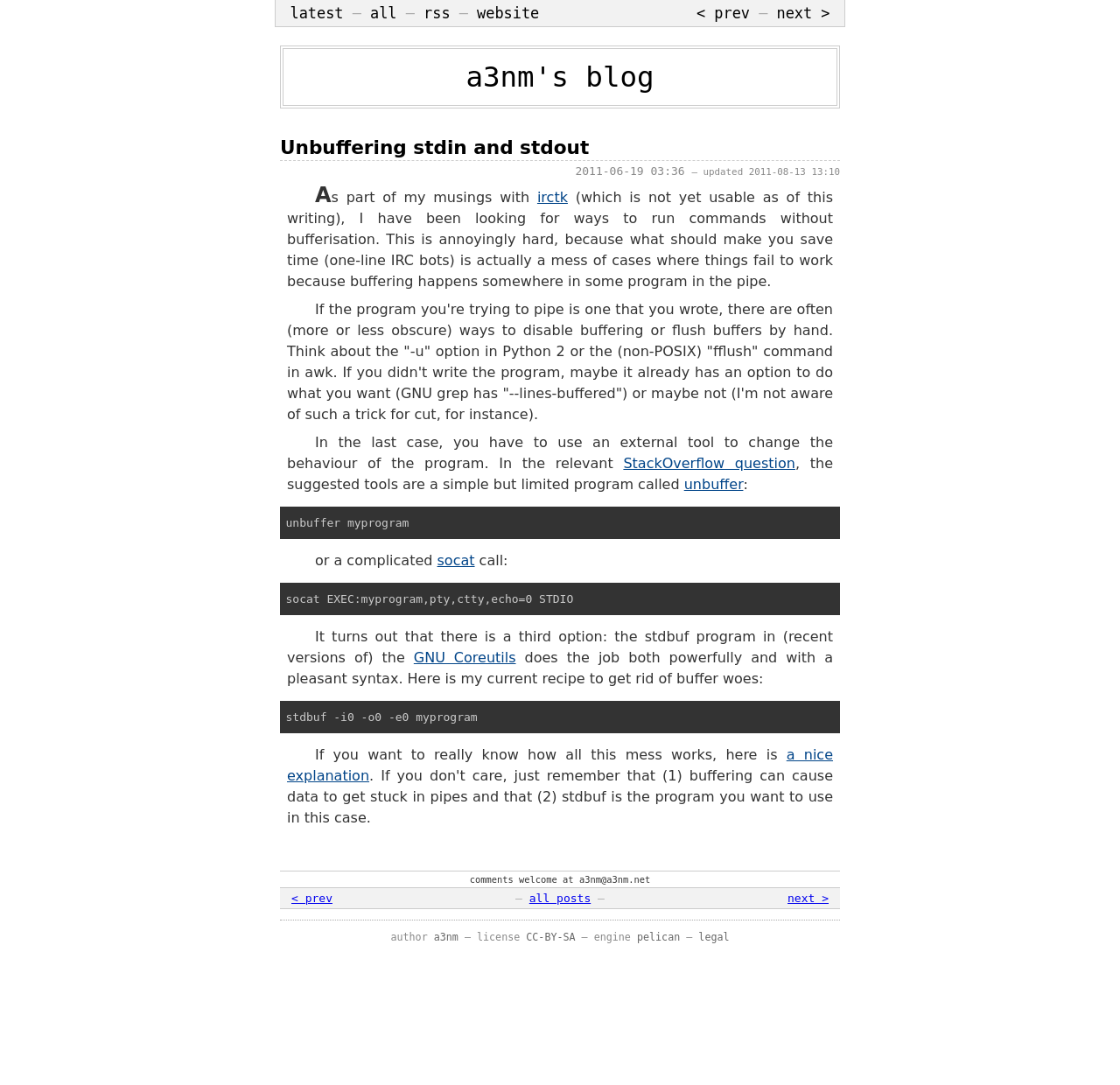Using the given description, provide the bounding box coordinates formatted as (top-left x, top-left y, bottom-right x, bottom-right y), with all values being floating point numbers between 0 and 1. Description: < prev

[0.26, 0.822, 0.297, 0.834]